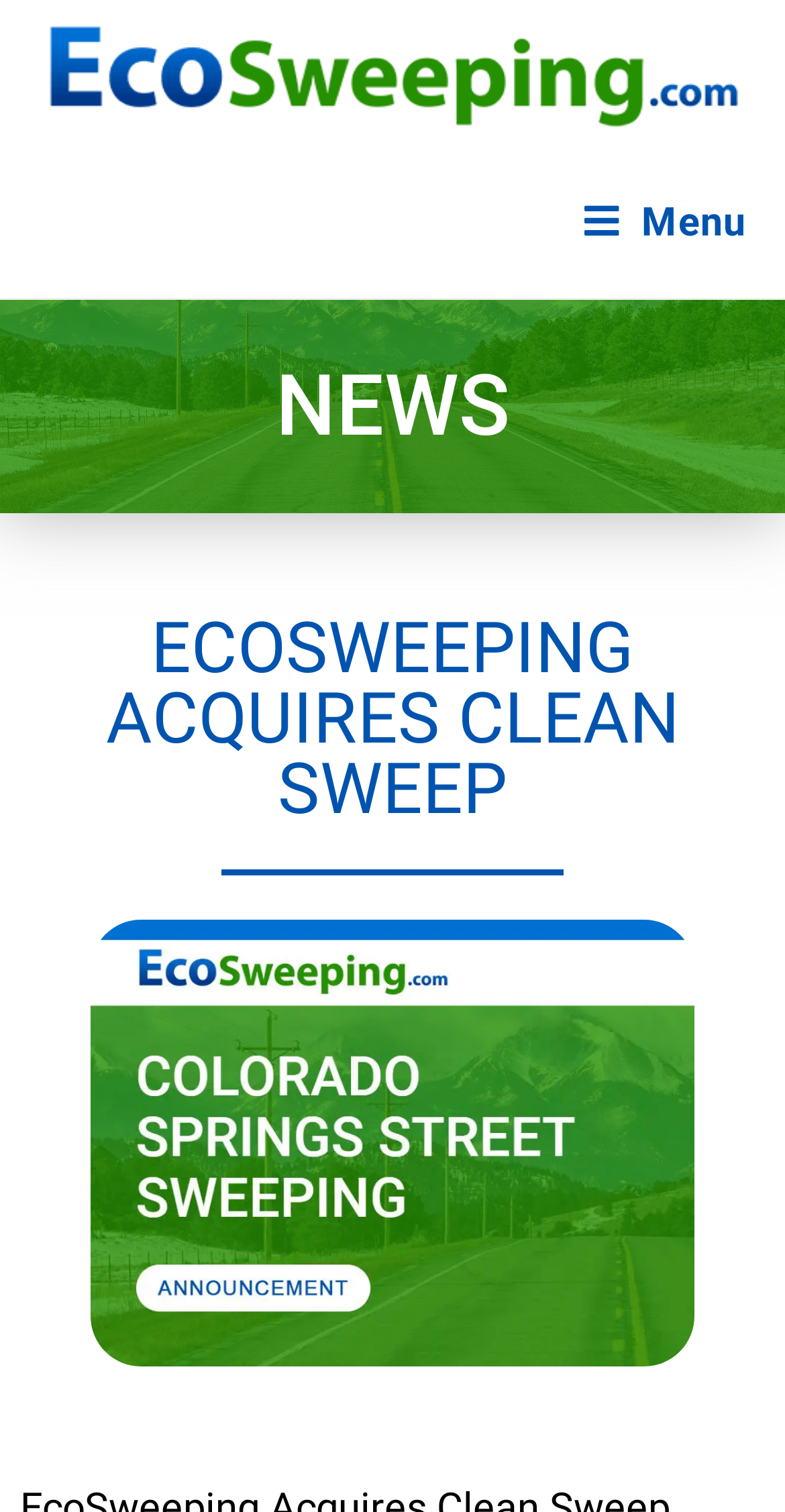Please provide a short answer using a single word or phrase for the question:
What is the name of the company acquired by EcoSweeping?

Clean Sweep of Colorado Springs